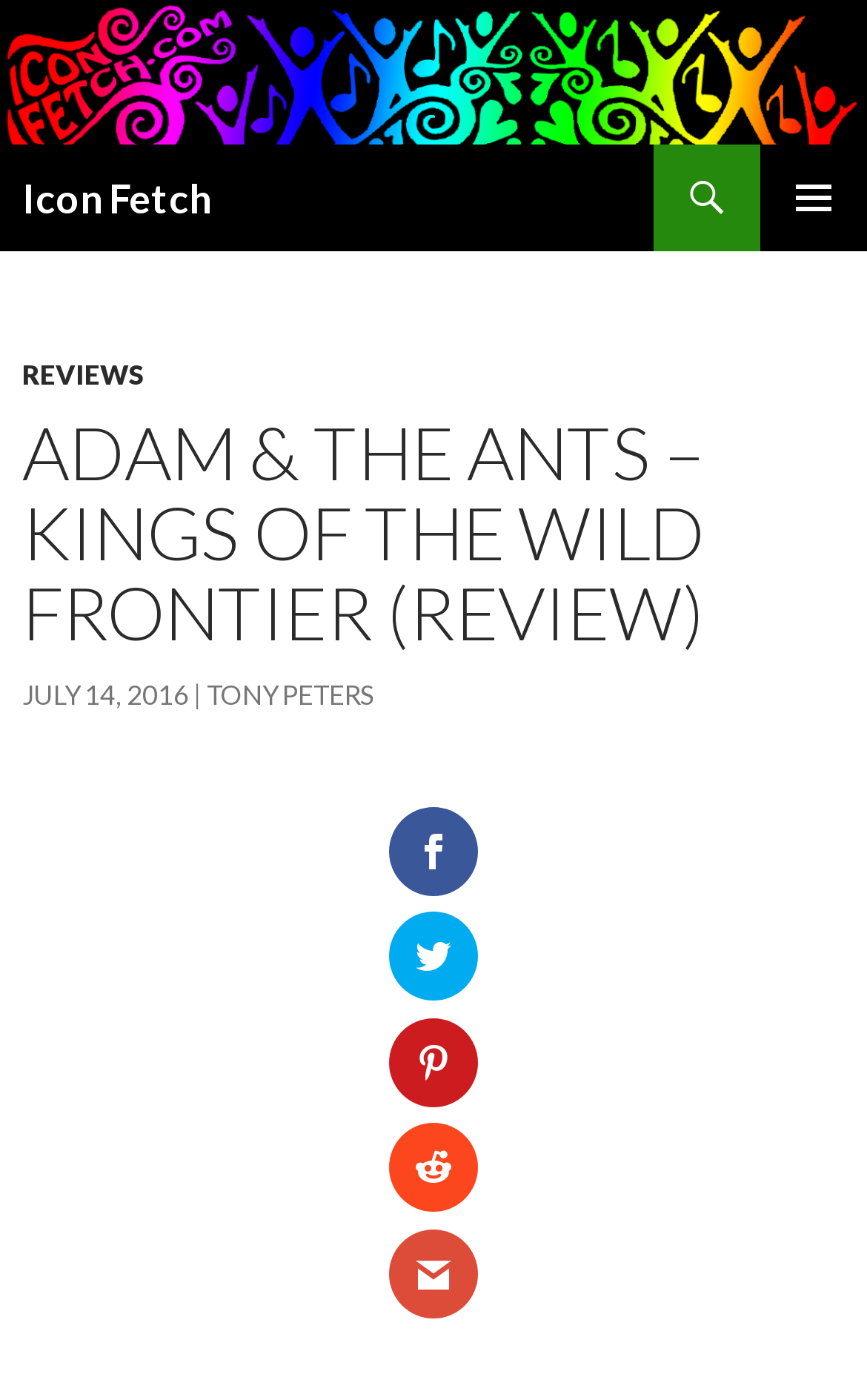Who wrote the review?
Please provide a comprehensive and detailed answer to the question.

I found a link element 'TONY PETERS' which is located below the album title and review date, suggesting that Tony Peters is the author of the review.